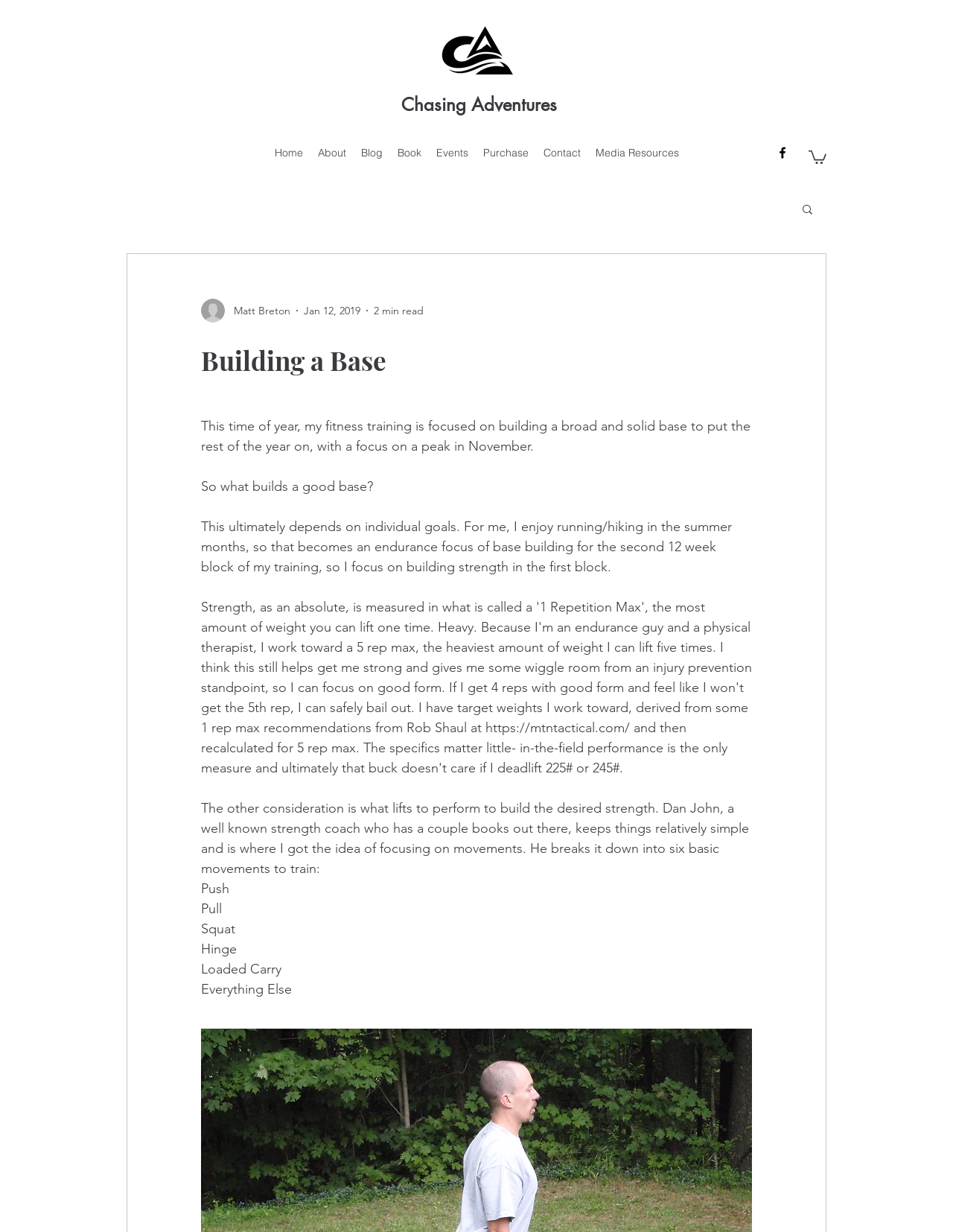Please find the bounding box coordinates of the clickable region needed to complete the following instruction: "View About page". The bounding box coordinates must consist of four float numbers between 0 and 1, i.e., [left, top, right, bottom].

[0.325, 0.115, 0.371, 0.133]